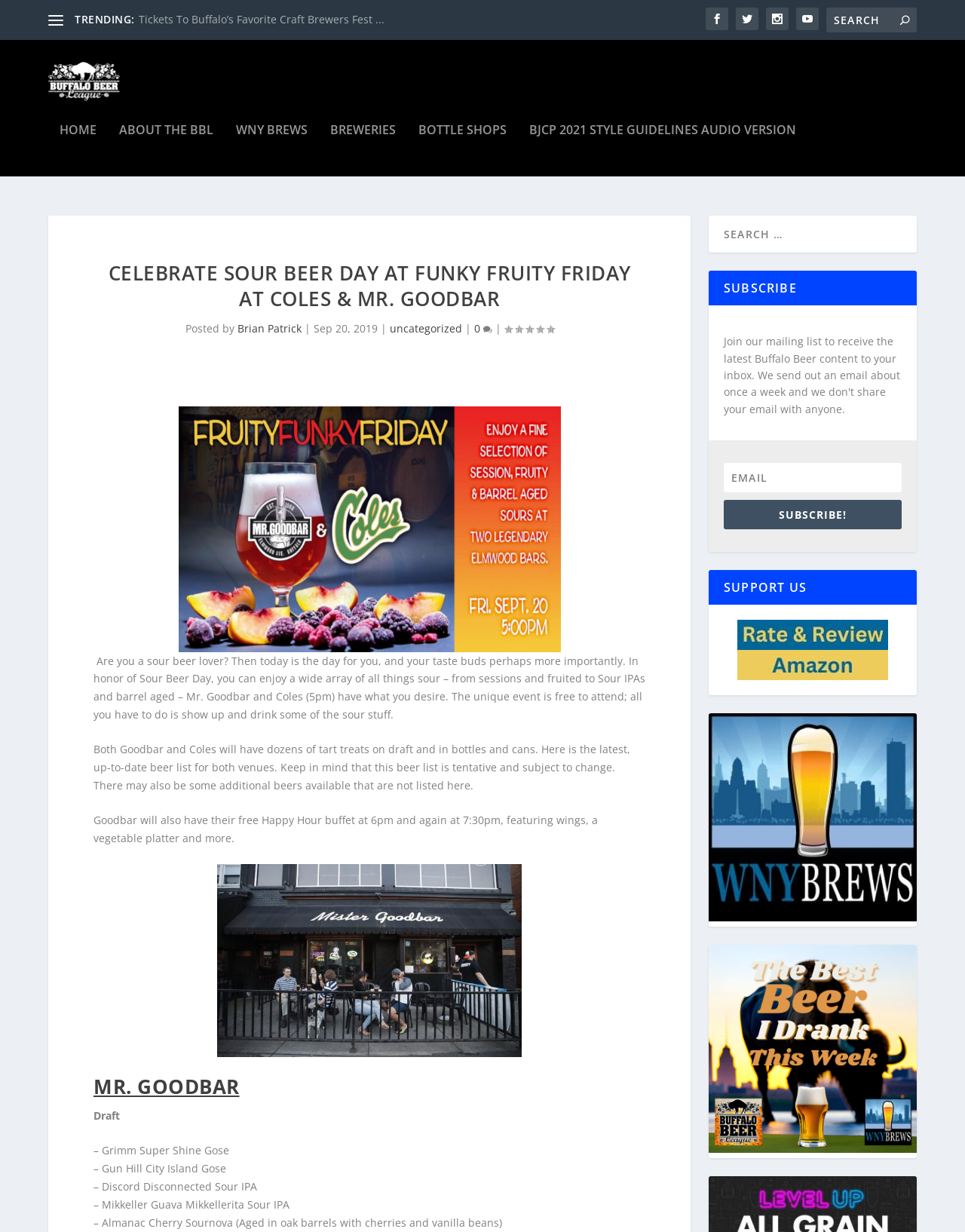Determine the bounding box coordinates of the area to click in order to meet this instruction: "Search for something".

[0.856, 0.006, 0.95, 0.026]